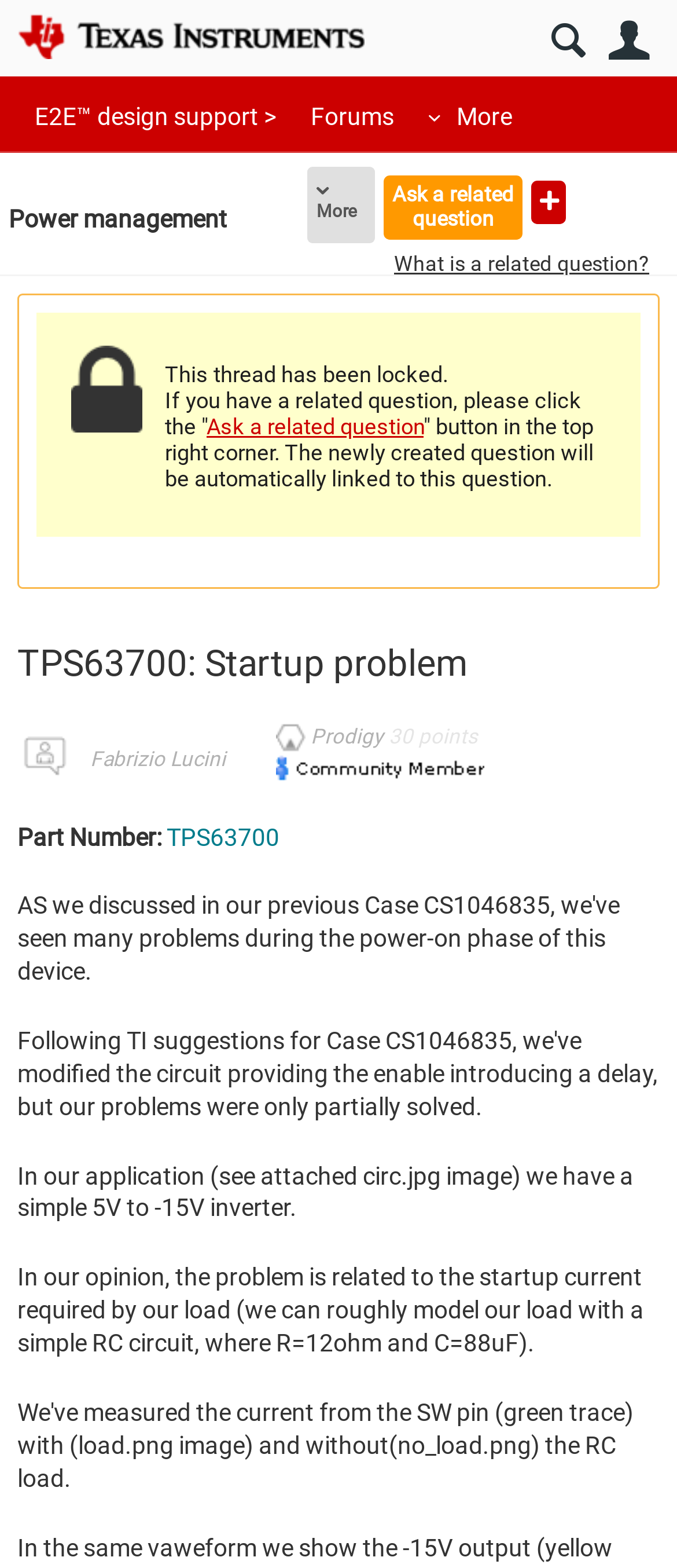What is the topic of this thread?
Examine the image and provide an in-depth answer to the question.

The topic is mentioned in the heading 'TPS63700: Startup problem' which is located at the top of the webpage, indicating that the discussion is related to a startup problem with the TPS63700 part.